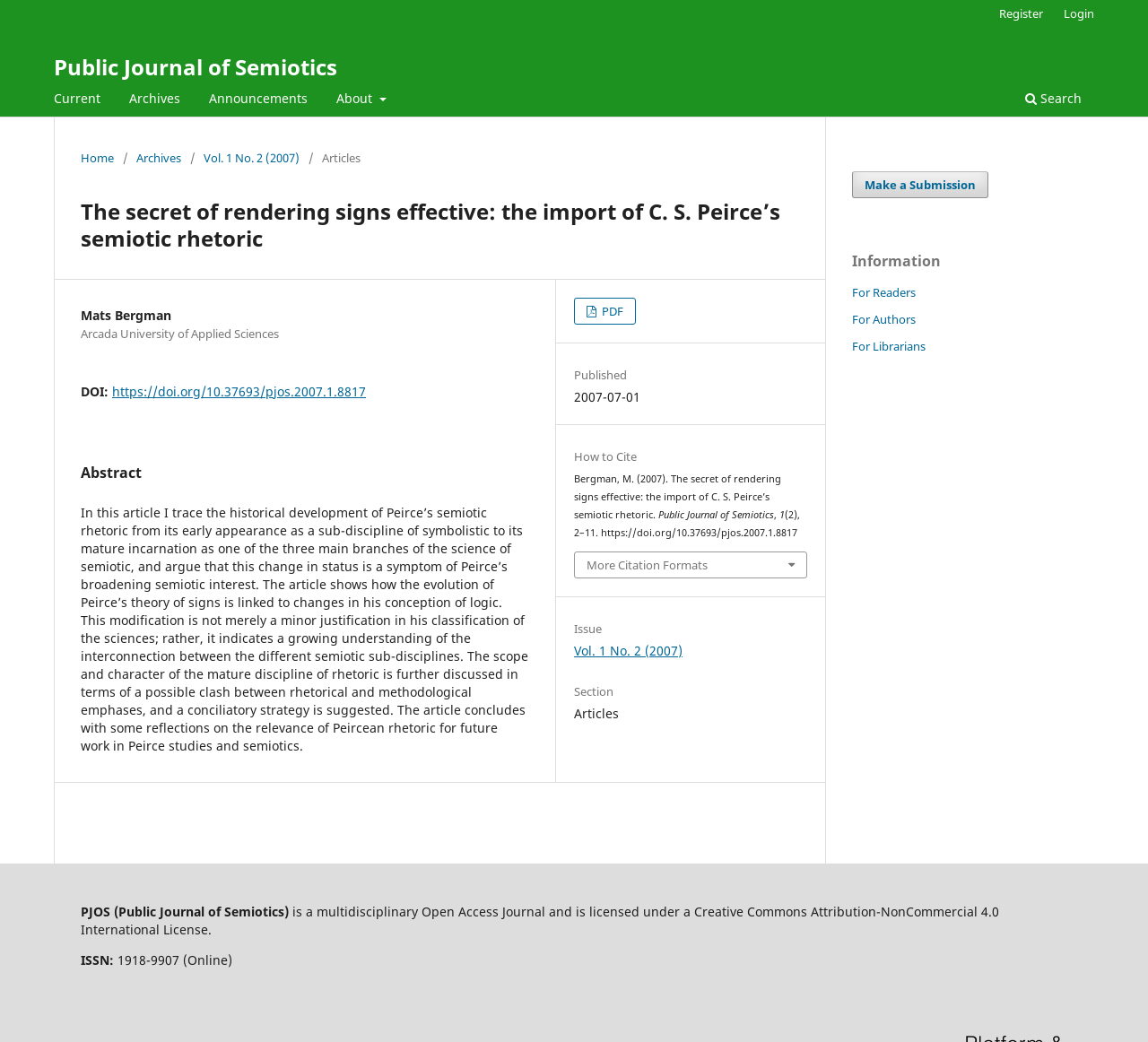Please mark the clickable region by giving the bounding box coordinates needed to complete this instruction: "Make a submission".

[0.742, 0.164, 0.861, 0.19]